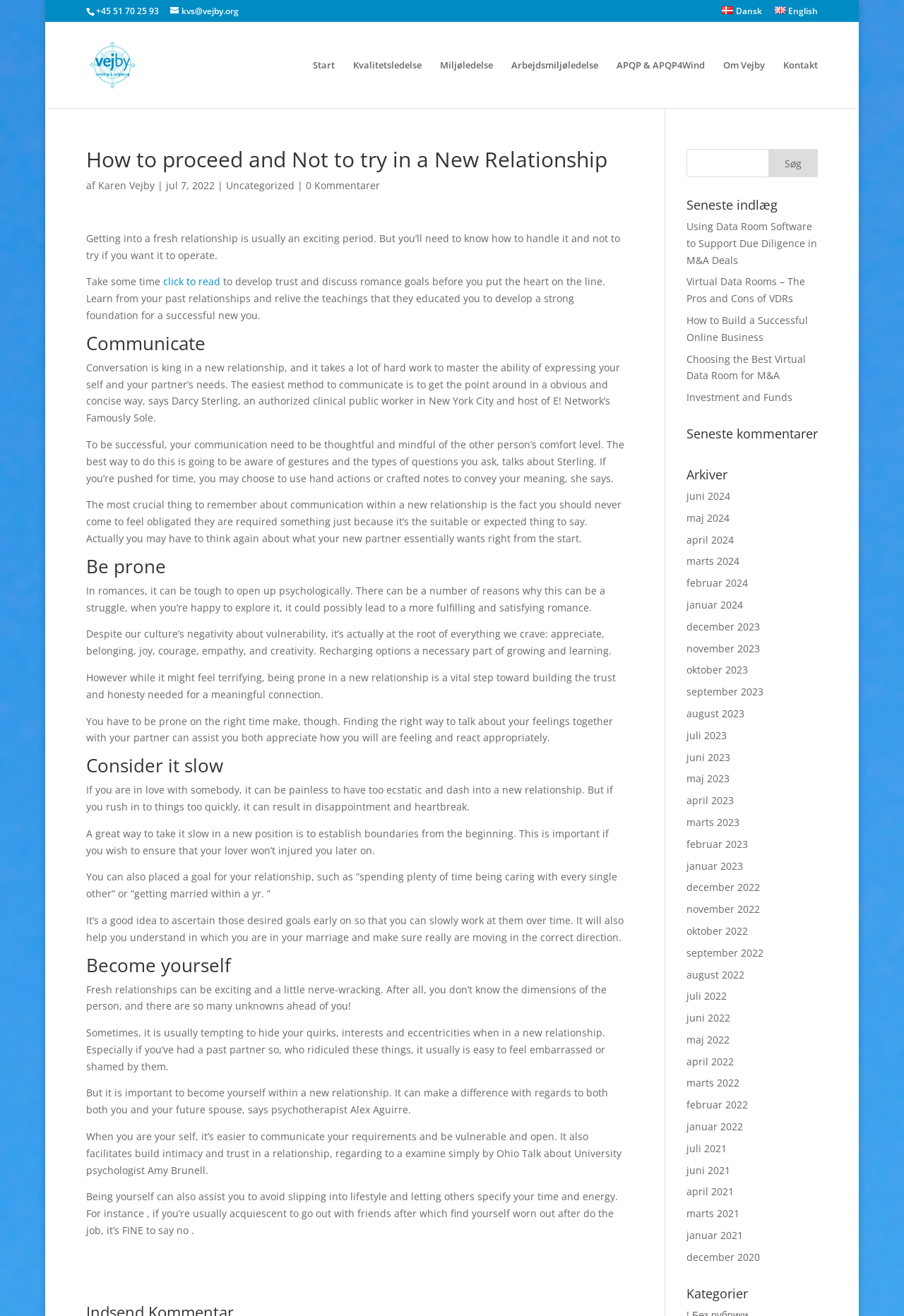Give a one-word or one-phrase response to the question:
Who is the author of the article?

Karen Vejby